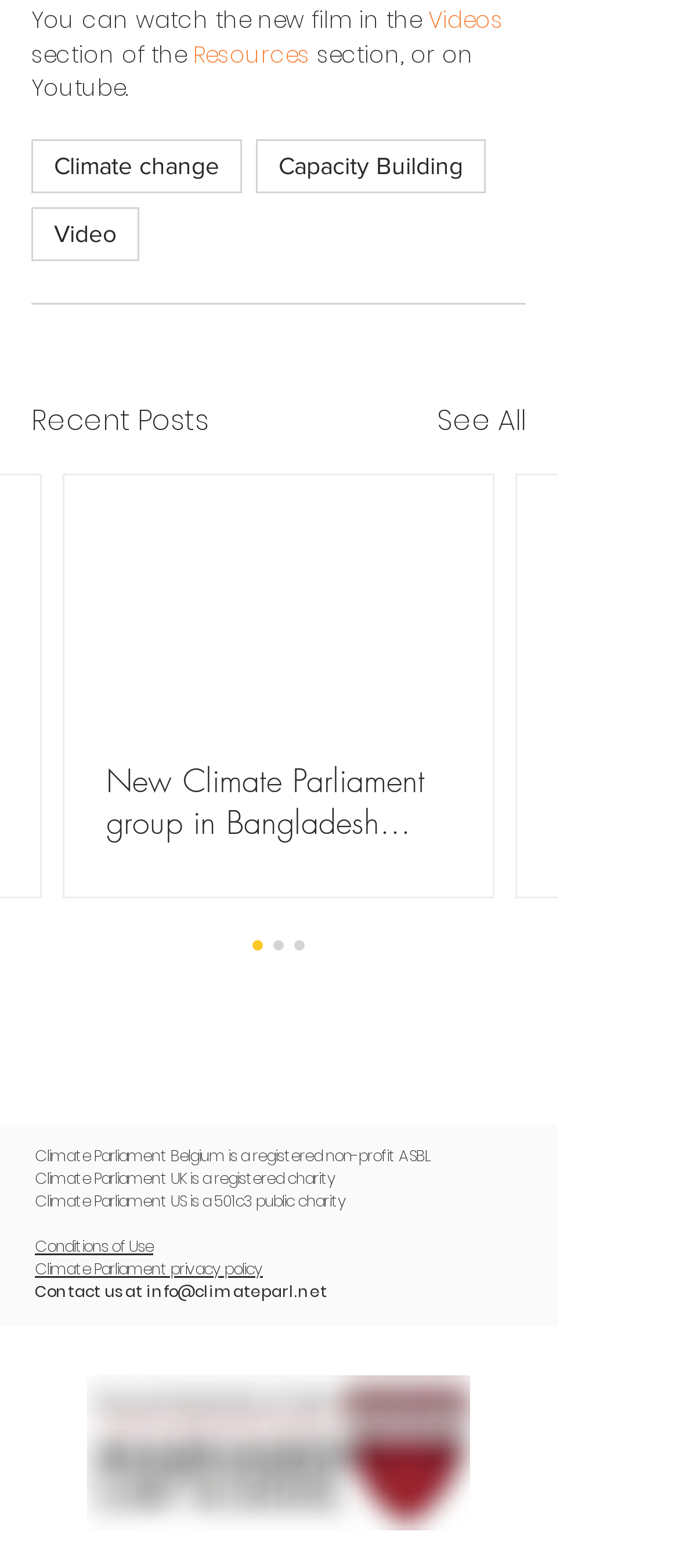Please identify the bounding box coordinates of the region to click in order to complete the task: "Contact us through 'info@climateparl.net'". The coordinates must be four float numbers between 0 and 1, specified as [left, top, right, bottom].

[0.215, 0.817, 0.482, 0.83]